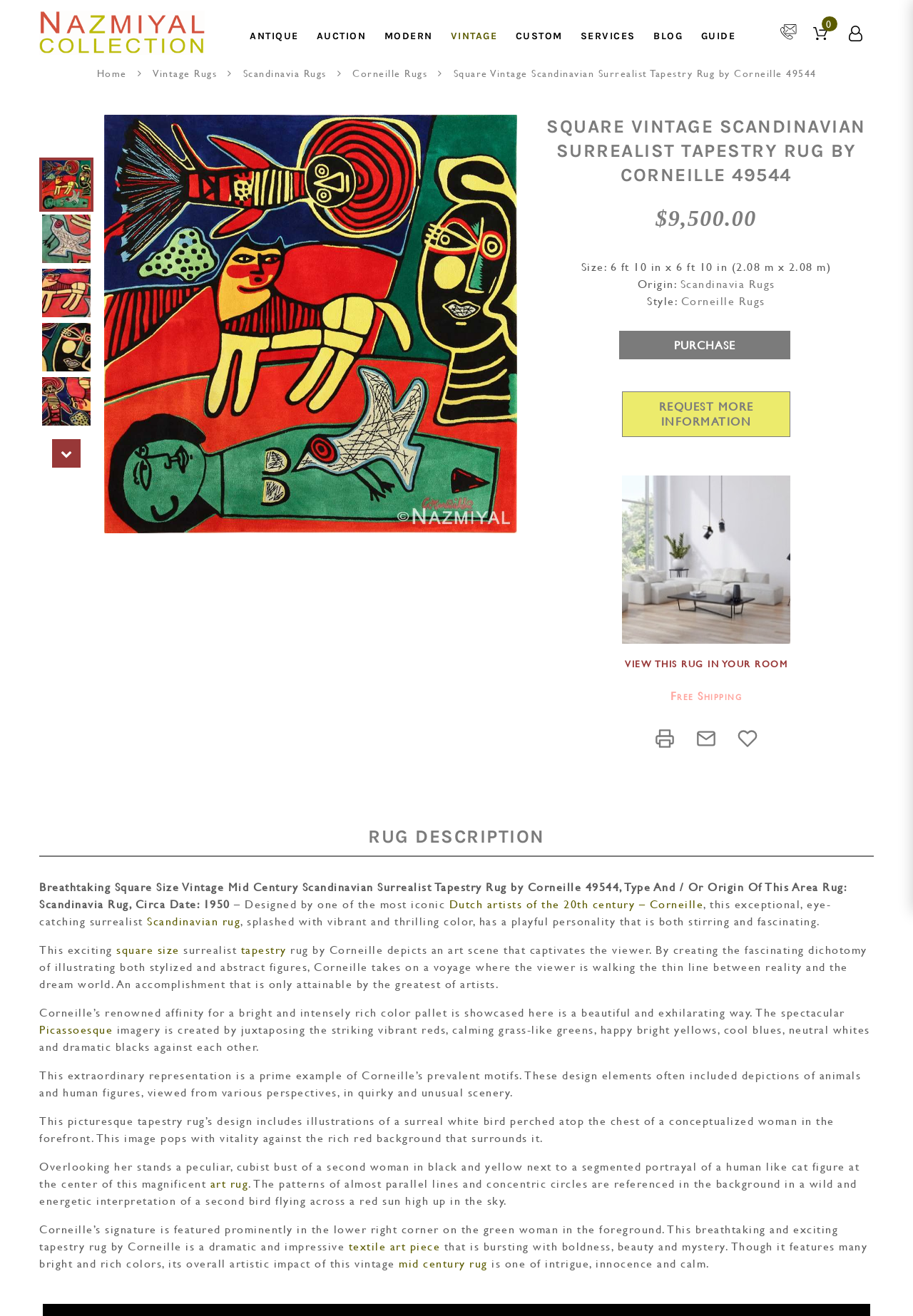Locate the bounding box coordinates of the element that should be clicked to fulfill the instruction: "Request more information about the rug".

[0.681, 0.298, 0.866, 0.332]